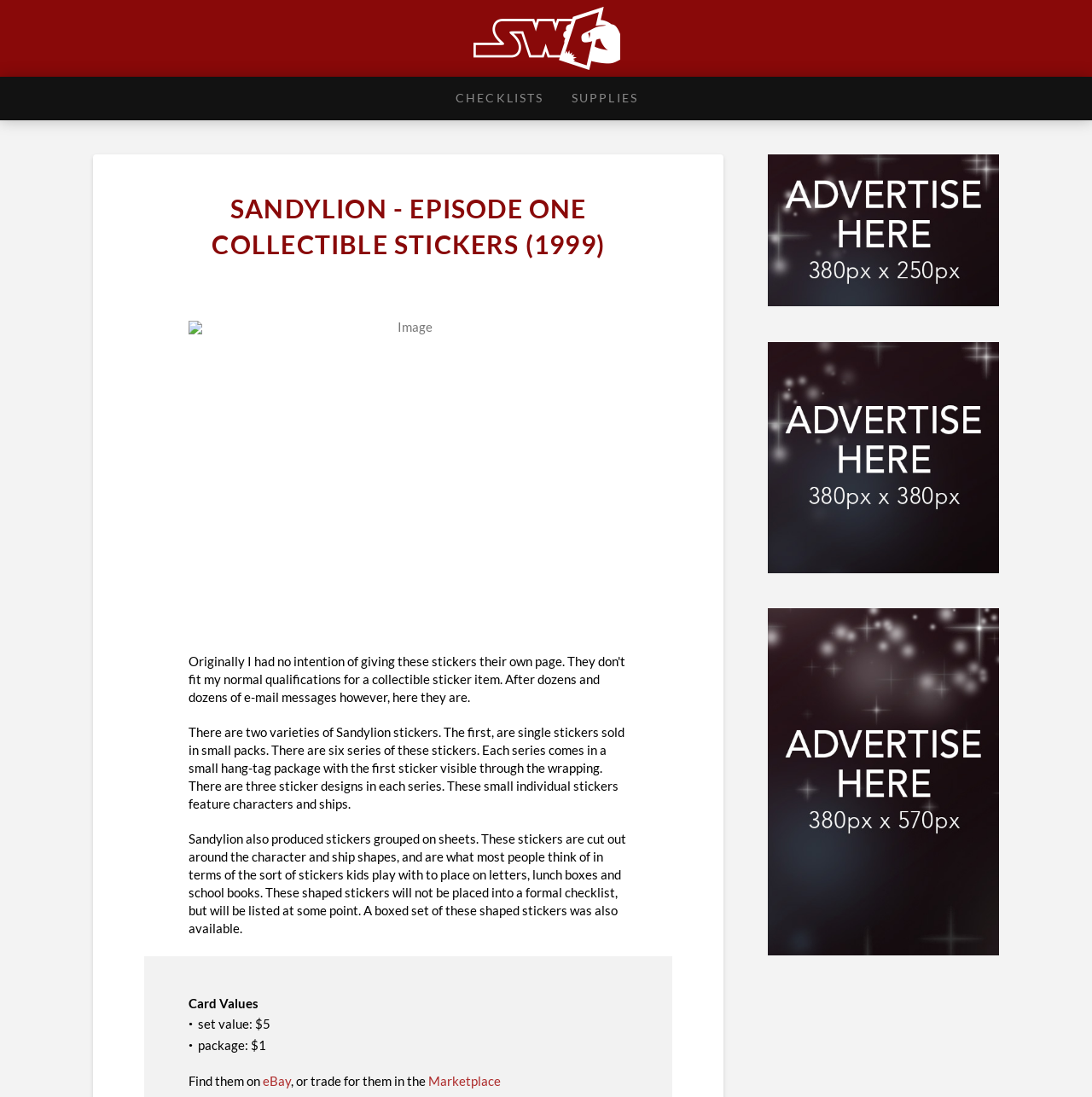Carefully examine the image and provide an in-depth answer to the question: What are the two varieties of Sandylion stickers?

According to the webpage, Sandylion produced two types of stickers: single stickers sold in small packs and stickers grouped on sheets, which are cut out around the character and ship shapes.